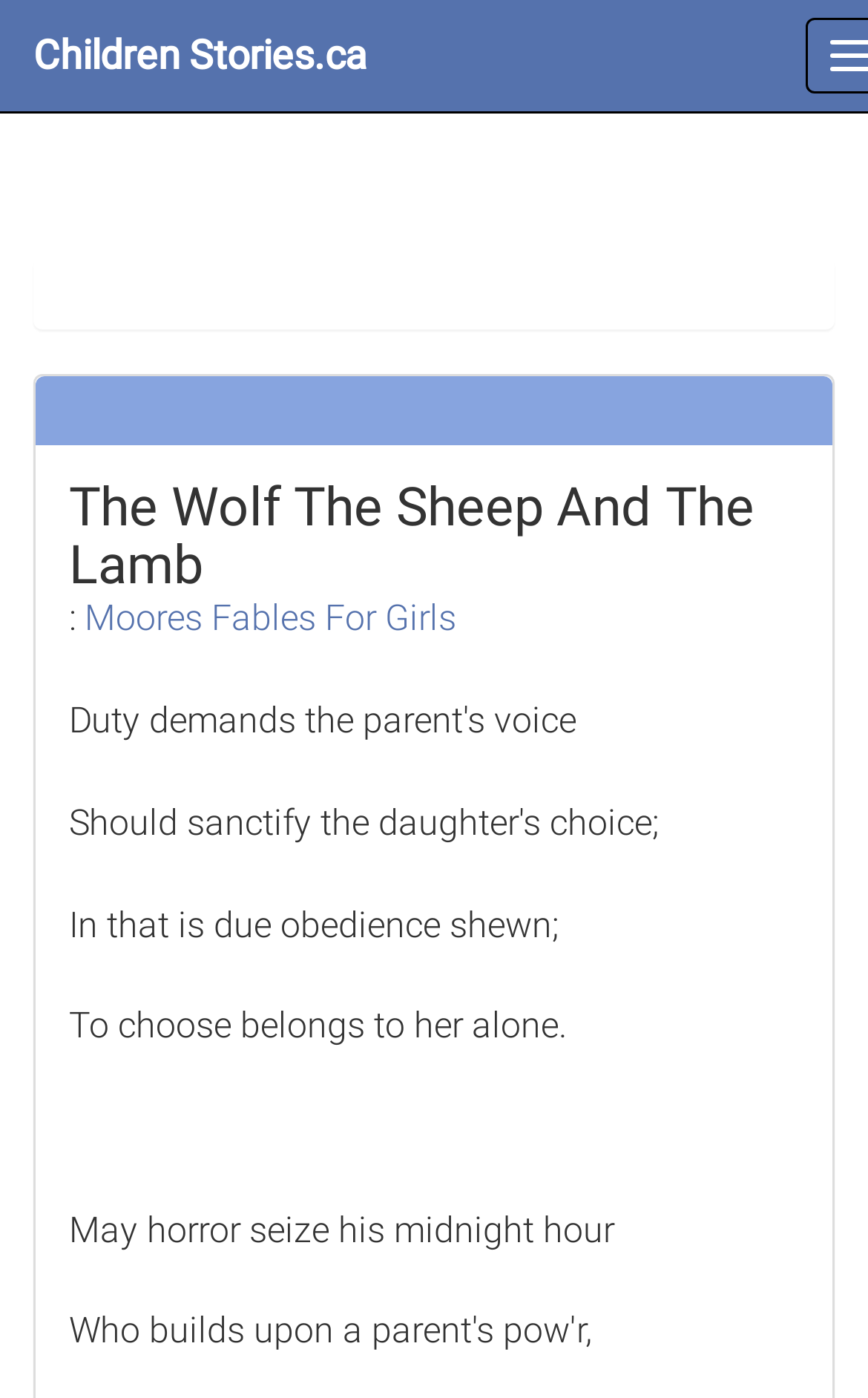What is the name of the website?
Look at the image and respond to the question as thoroughly as possible.

I inferred this from the link at the top of the webpage with the text 'Children Stories.ca', which suggests that it is the name of the website.